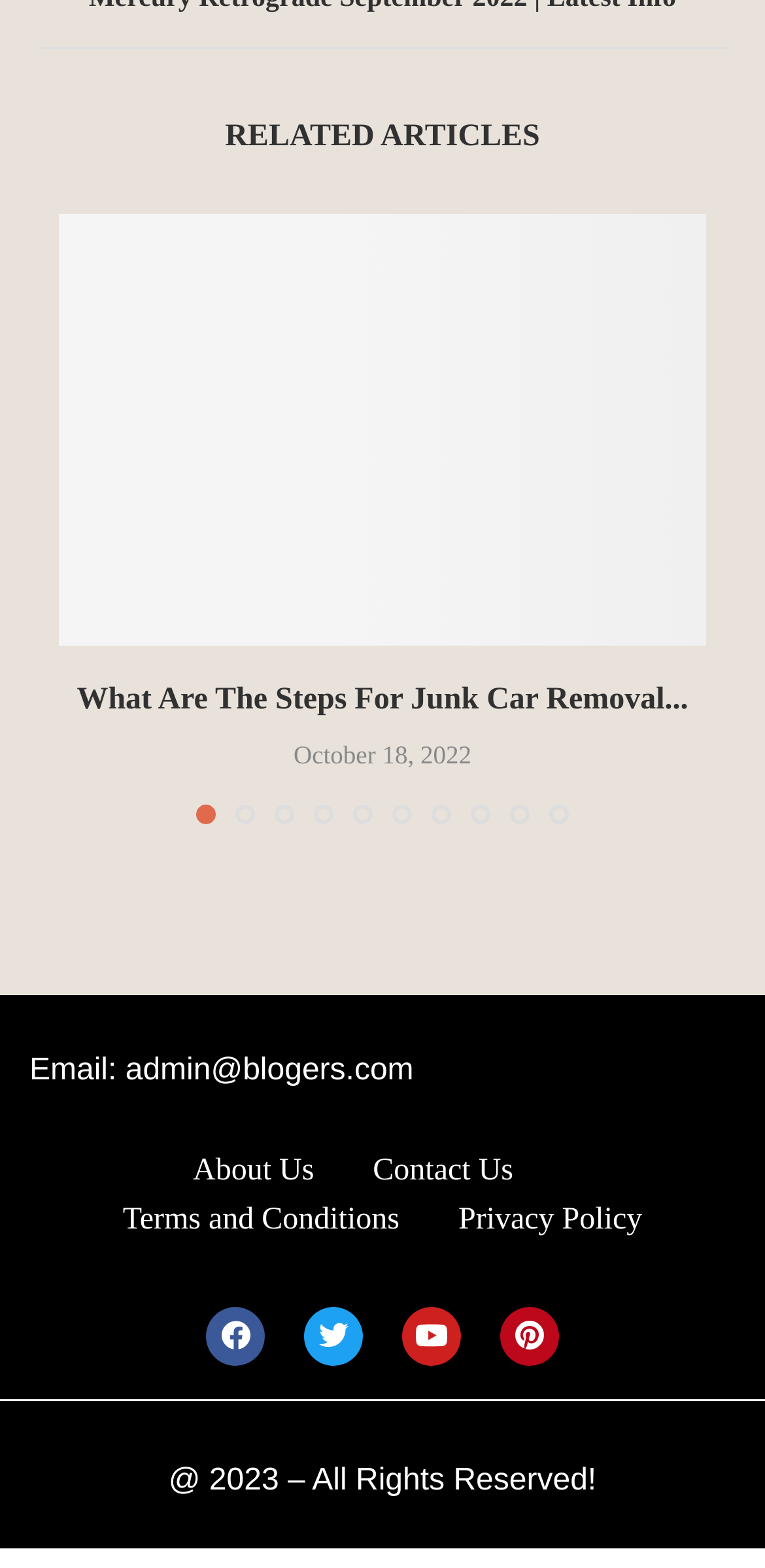Locate the bounding box coordinates of the element to click to perform the following action: 'read related articles'. The coordinates should be given as four float values between 0 and 1, in the form of [left, top, right, bottom].

[0.269, 0.088, 0.731, 0.11]